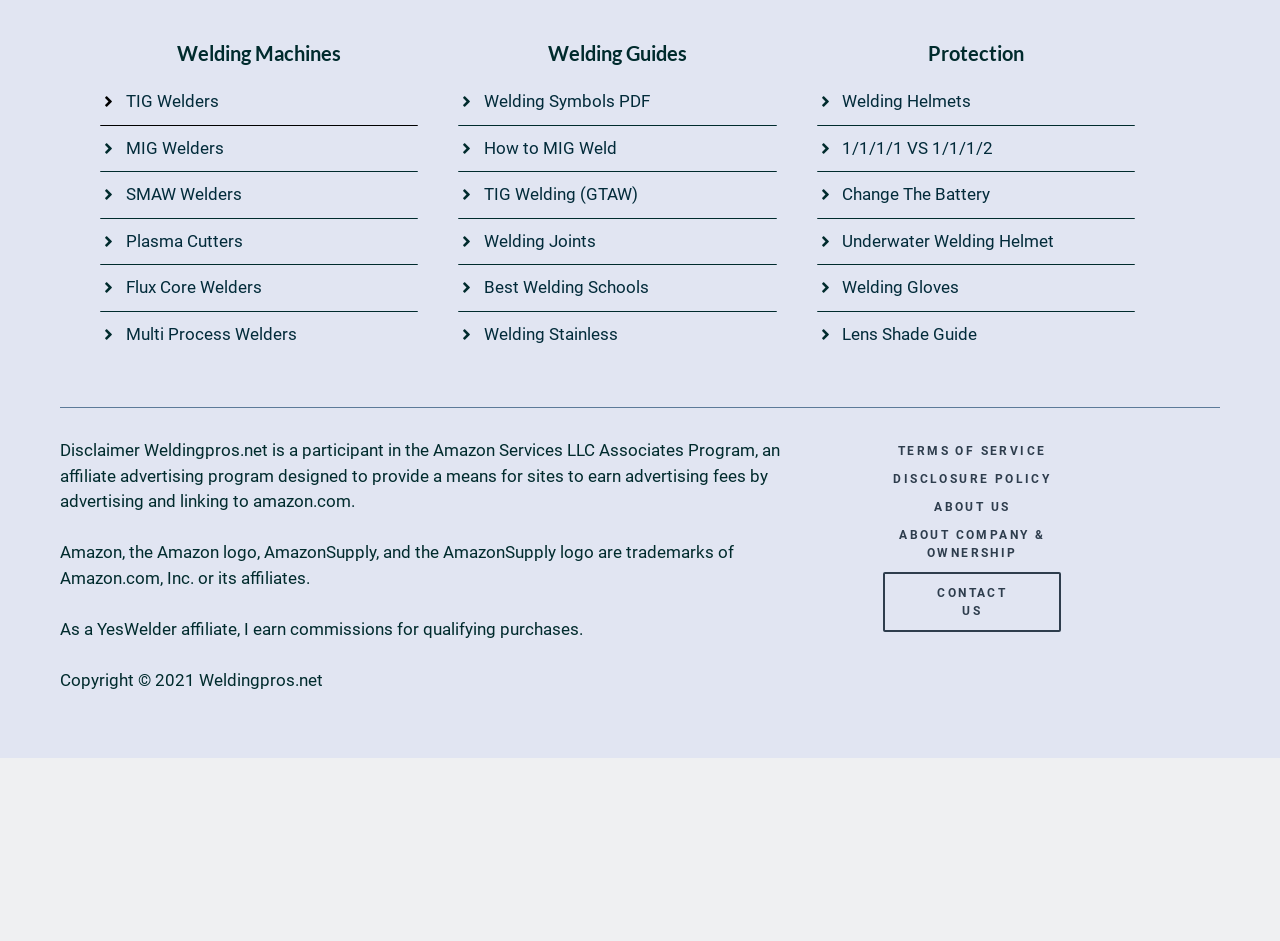Analyze the image and answer the question with as much detail as possible: 
What type of machines are listed under 'Welding Machines'?

Based on the links listed under 'Welding Machines', such as 'TIG Welders', 'MIG Welders', 'Plasma Cutters', and 'Flux Core Welders', it appears that this section is listing different types of welding machines.